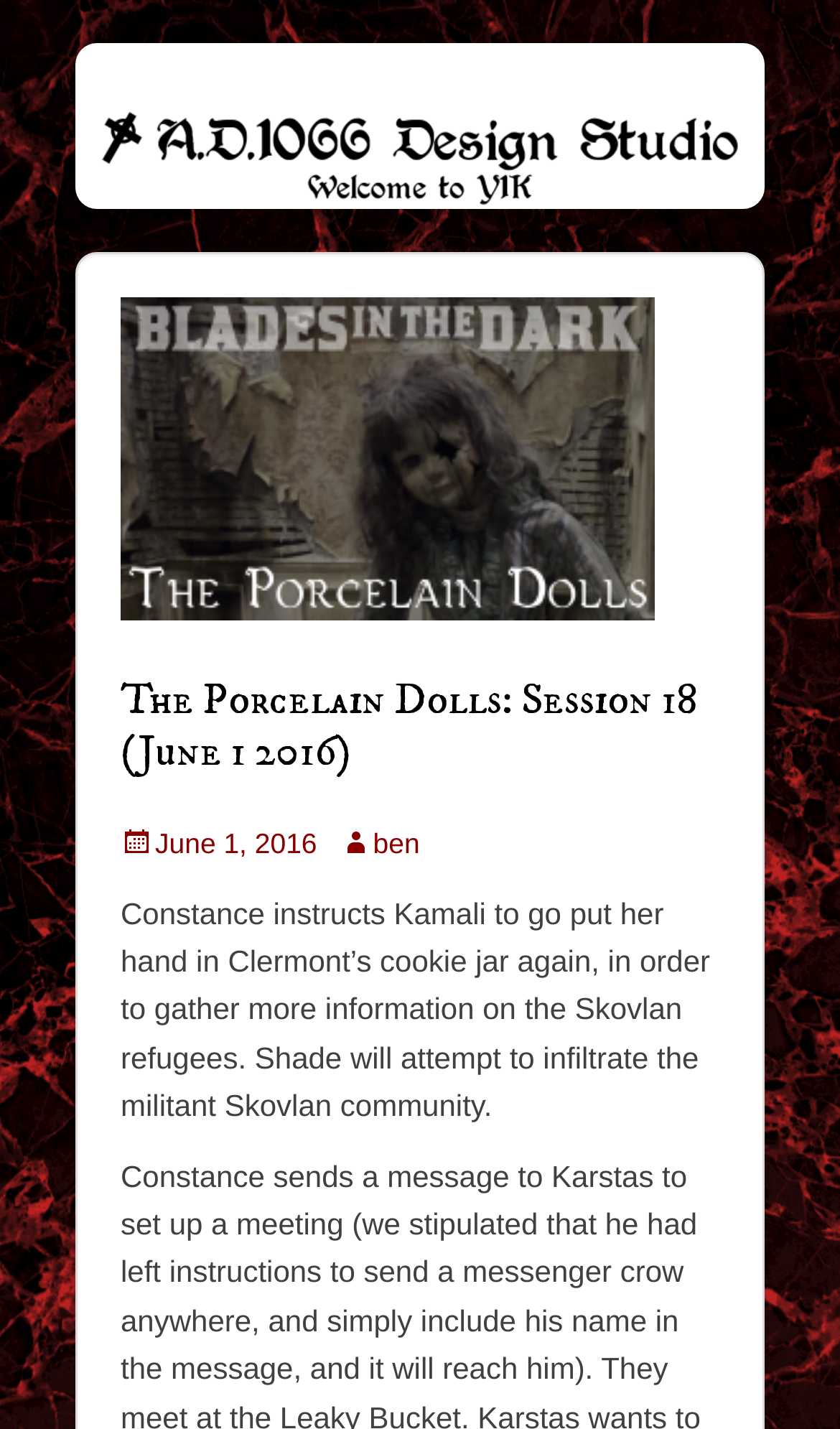Use the information in the screenshot to answer the question comprehensively: Who is the author of the session?

I found the answer by looking at the link element with the text ' ben' which is inside the header section and has a static text element 'Author' nearby.